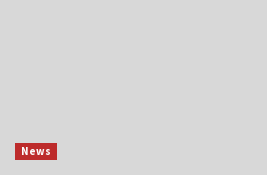Please answer the following question using a single word or phrase: 
What is the purpose of the 'News' link?

to stay updated on latest articles